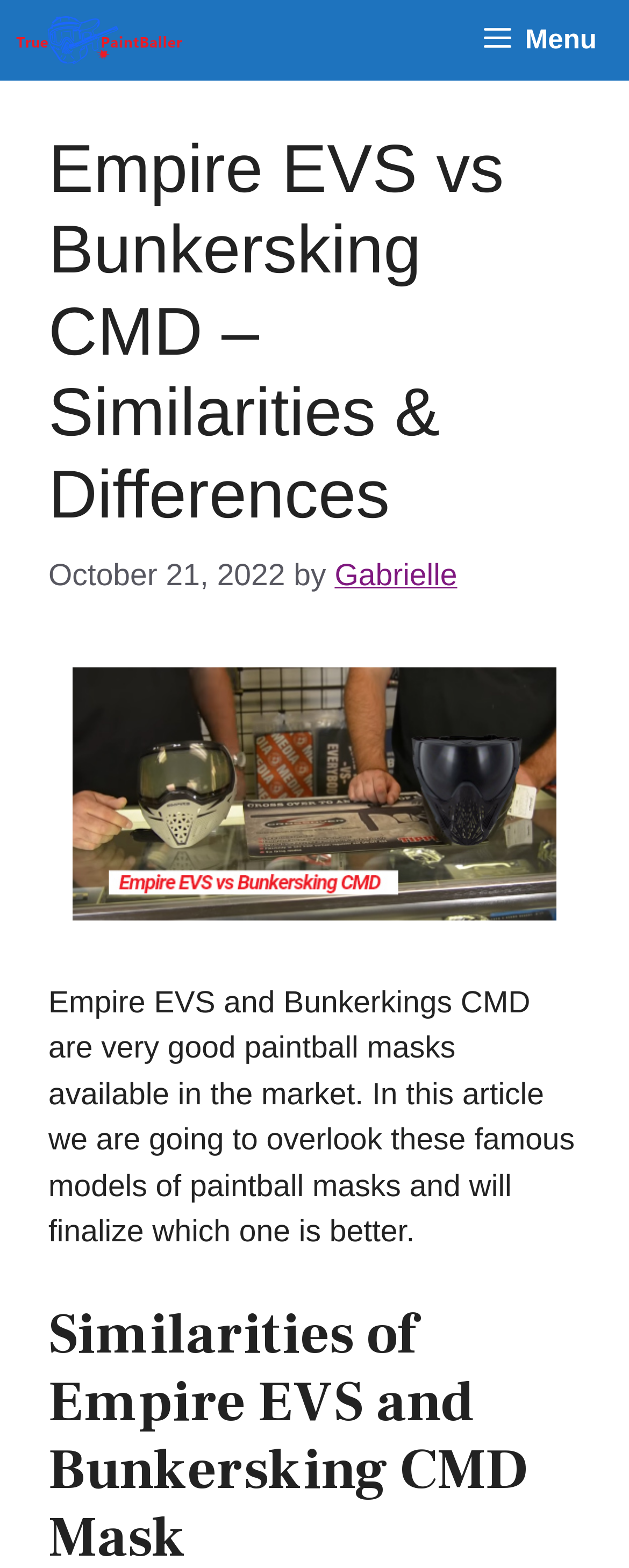Answer the question using only a single word or phrase: 
Who is the author of the article?

Gabrielle